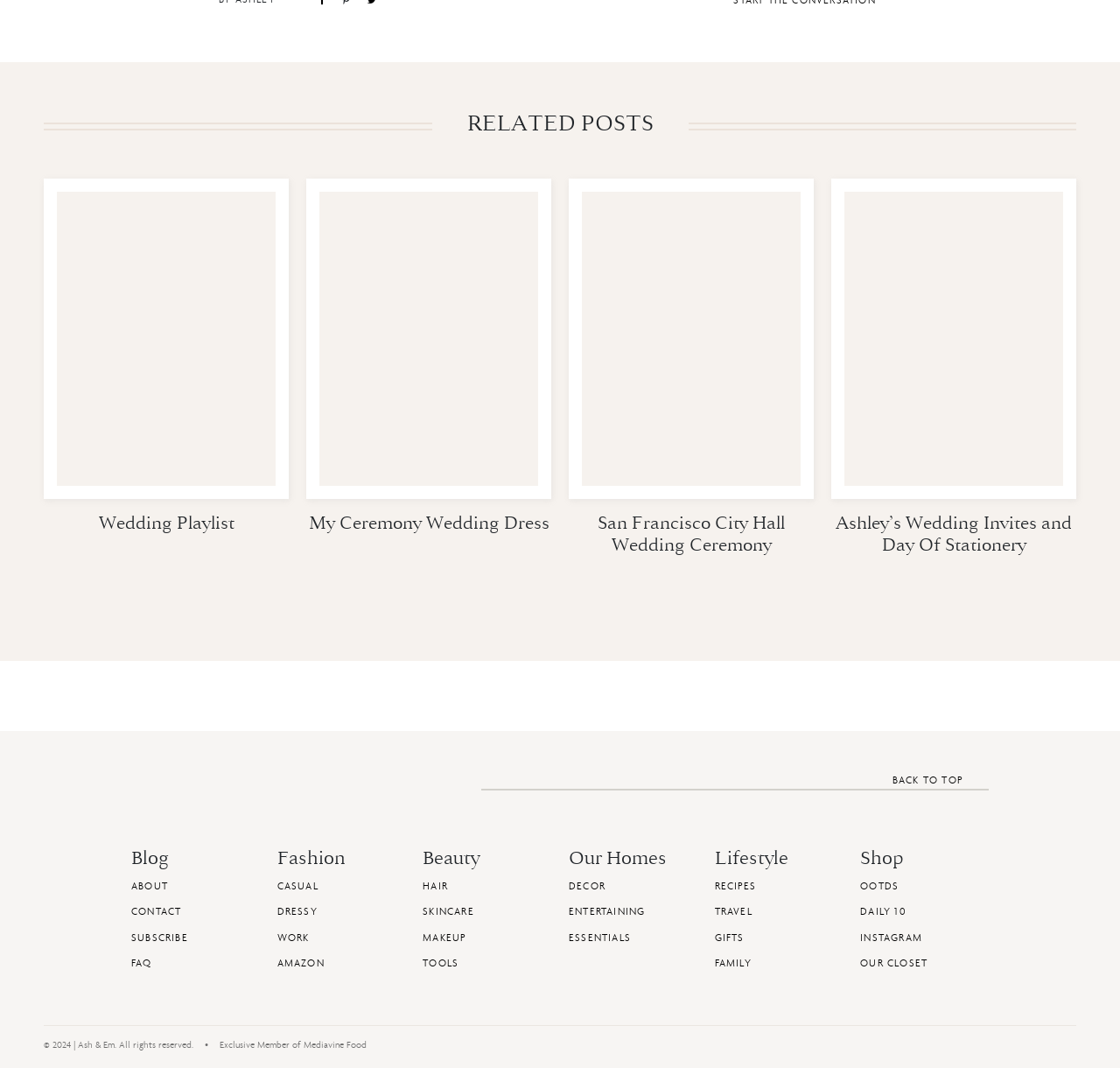Predict the bounding box coordinates of the area that should be clicked to accomplish the following instruction: "Go to the 'Blog' section". The bounding box coordinates should consist of four float numbers between 0 and 1, i.e., [left, top, right, bottom].

[0.117, 0.794, 0.232, 0.815]